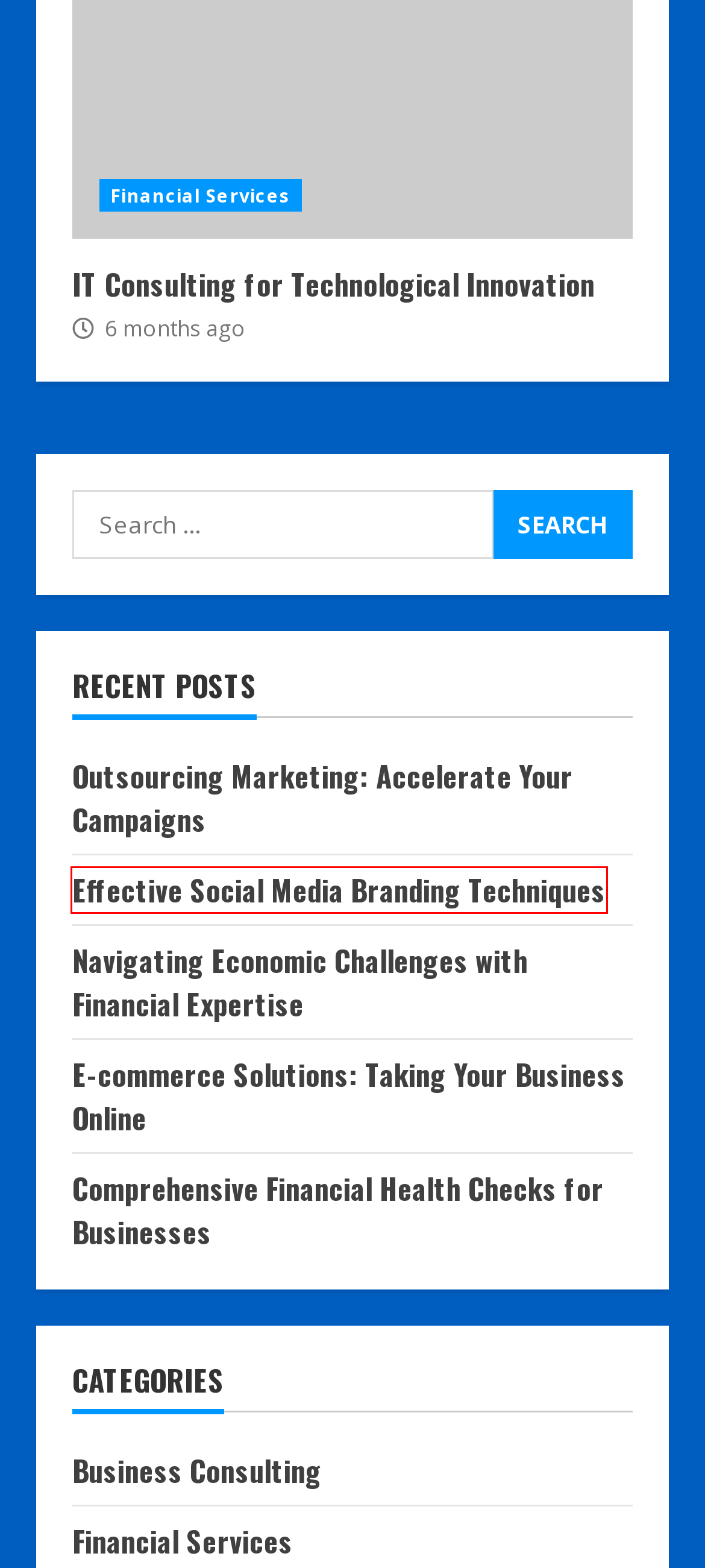Observe the screenshot of a webpage with a red bounding box around an element. Identify the webpage description that best fits the new page after the element inside the bounding box is clicked. The candidates are:
A. Business Consulting - new spost mag
B. Effective Social Media Branding Techniques - new spost mag
C. E-commerce Solutions: Taking Your Business Online - new spost mag
D. Comprehensive Financial Health Checks for Businesses - new spost mag
E. Financial Services - new spost mag
F. Outsourcing Marketing: Accelerate Your Campaigns - new spost mag
G. Navigating Economic Challenges with Financial Expertise - new spost mag
H. IT Consulting for Technological Innovation - new spost mag

B